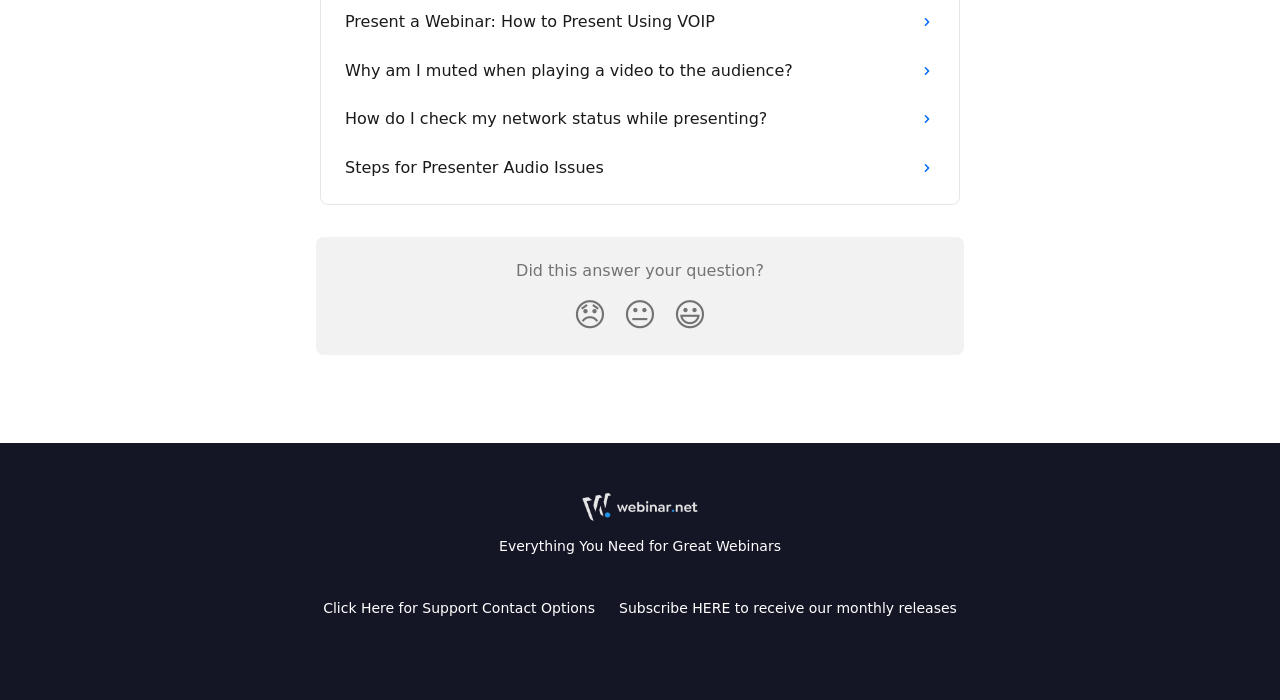Indicate the bounding box coordinates of the clickable region to achieve the following instruction: "Click on 'Disappointed Reaction'."

[0.441, 0.411, 0.48, 0.49]